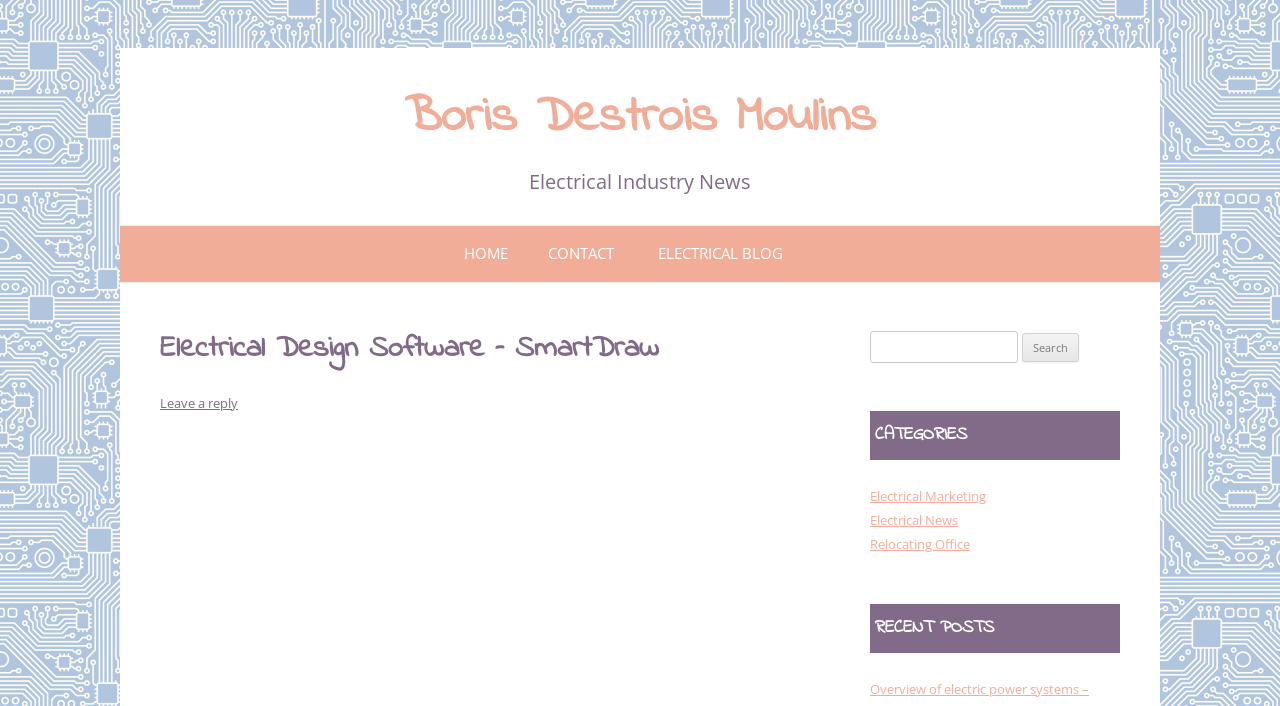Can you specify the bounding box coordinates of the area that needs to be clicked to fulfill the following instruction: "Create an account"?

None